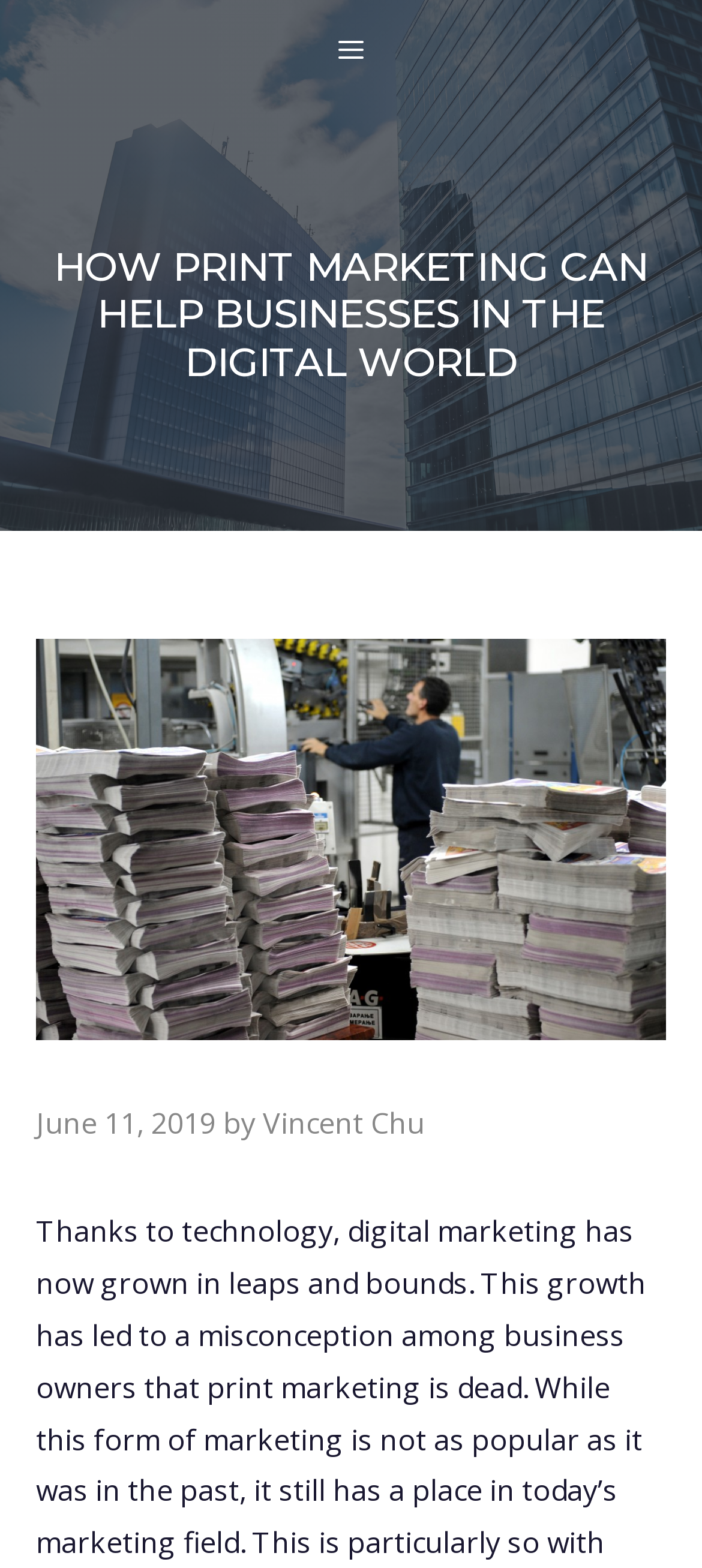Is the menu button expanded?
Using the image, provide a concise answer in one word or a short phrase.

No